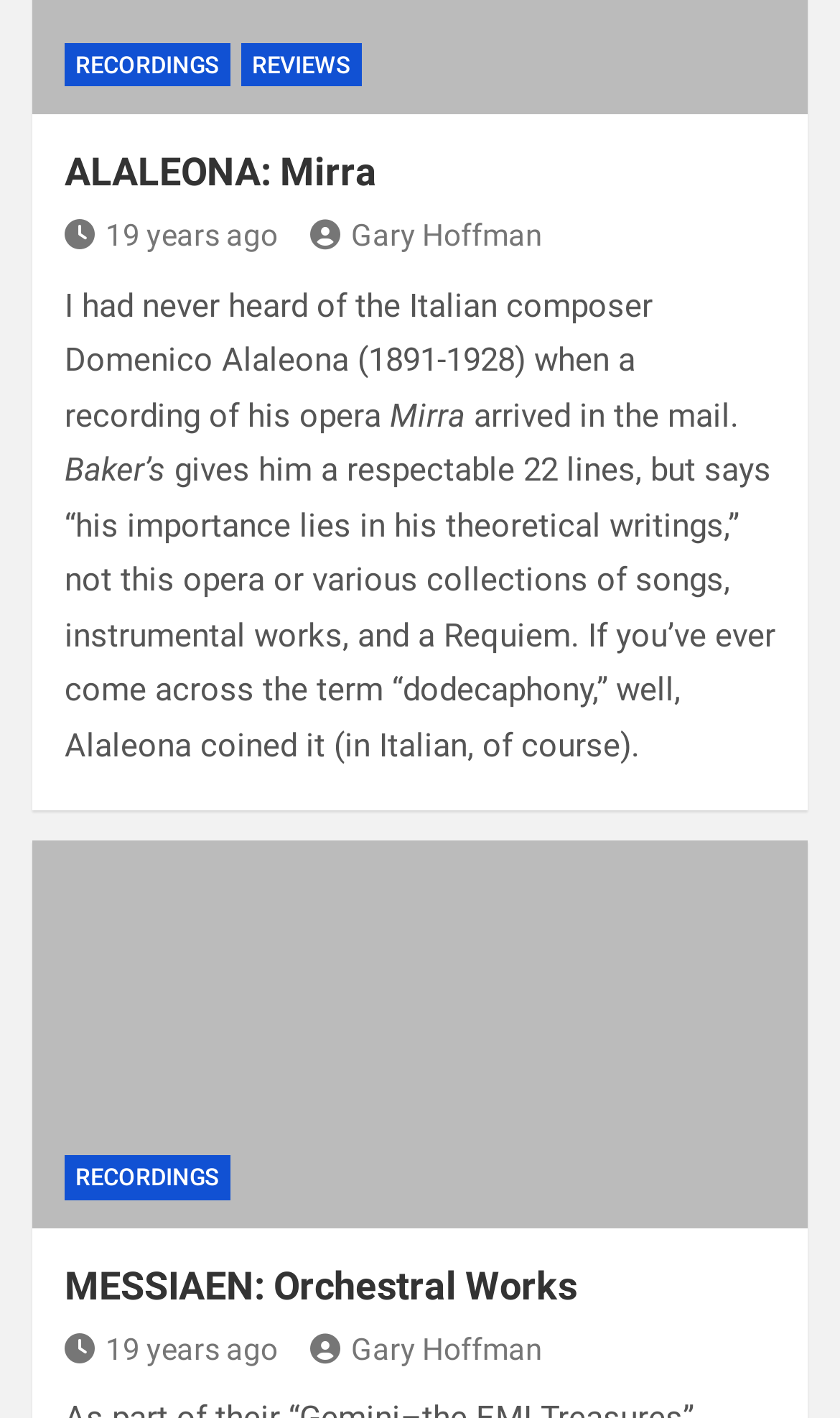Can you provide the bounding box coordinates for the element that should be clicked to implement the instruction: "View ALALEONA: Mirra"?

[0.077, 0.106, 0.449, 0.137]